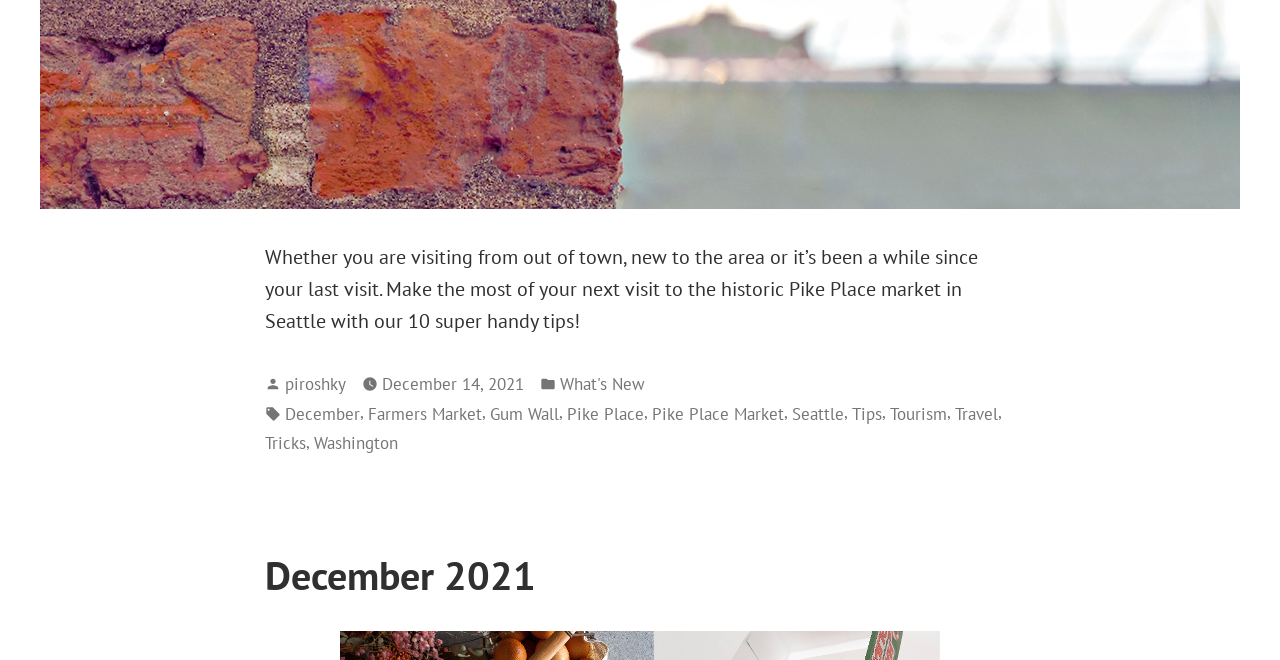Please specify the bounding box coordinates of the area that should be clicked to accomplish the following instruction: "Visit the website of piroshky". The coordinates should consist of four float numbers between 0 and 1, i.e., [left, top, right, bottom].

[0.223, 0.564, 0.27, 0.599]